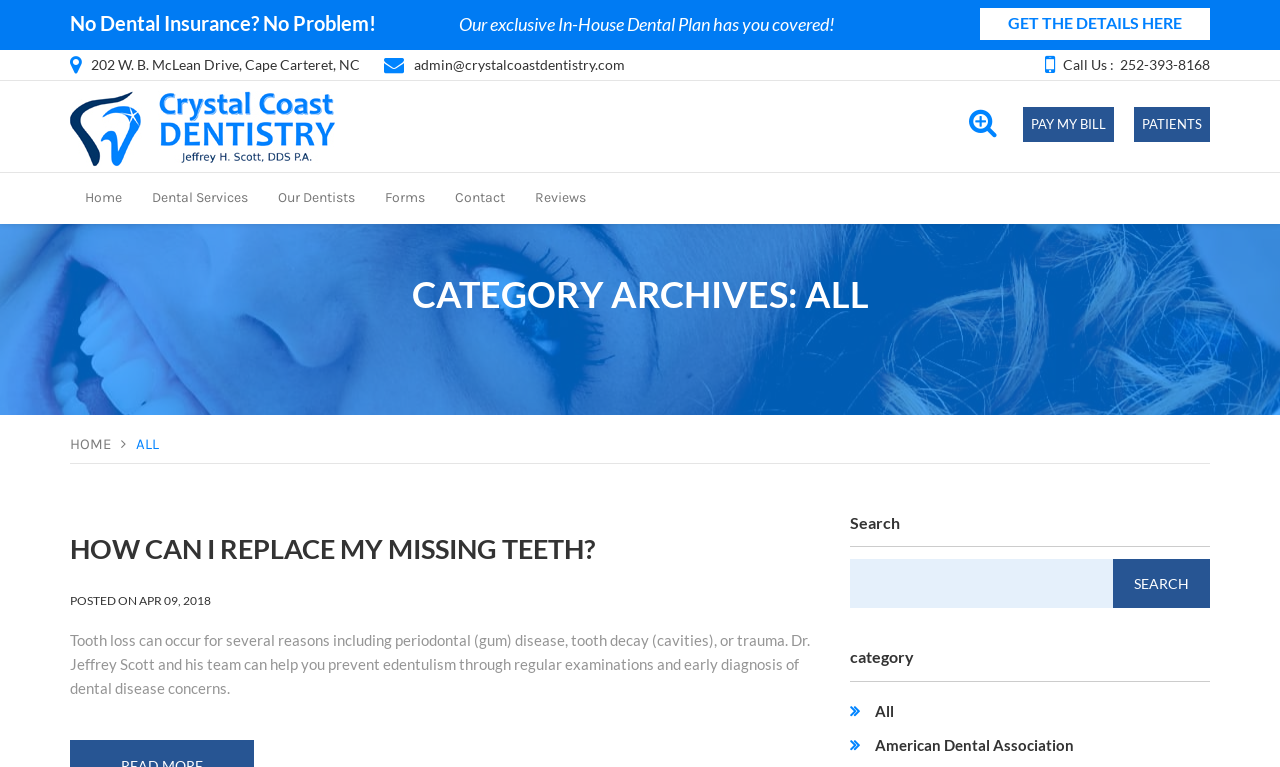Could you specify the bounding box coordinates for the clickable section to complete the following instruction: "Click on GET THE DETAILS HERE"?

[0.766, 0.01, 0.945, 0.052]